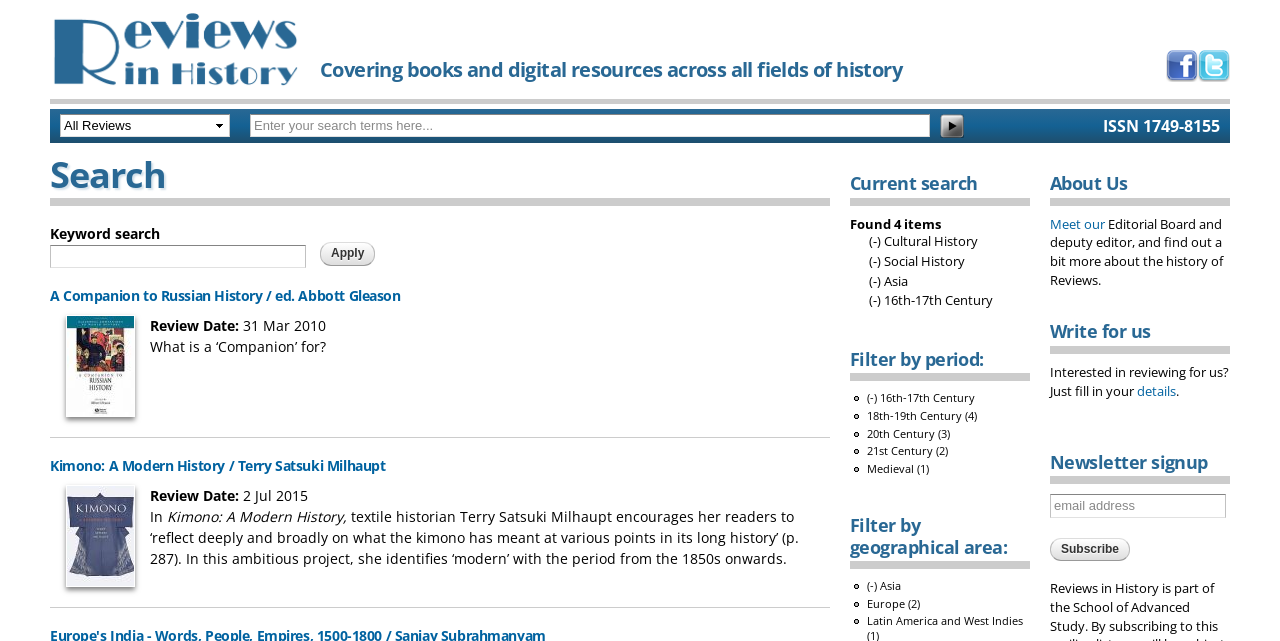Determine the bounding box coordinates of the section to be clicked to follow the instruction: "Post a comment". The coordinates should be given as four float numbers between 0 and 1, formatted as [left, top, right, bottom].

None